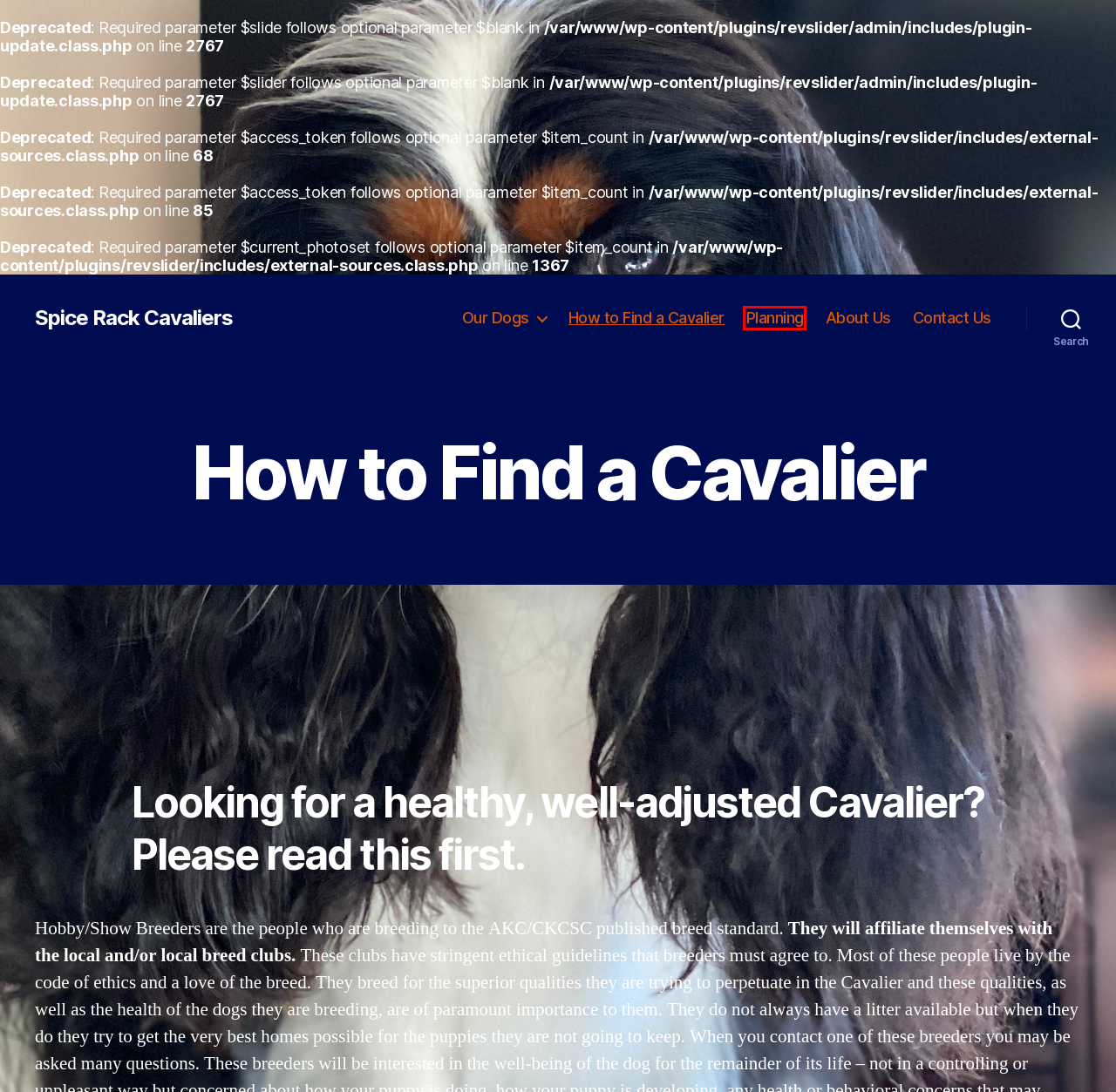You have a screenshot of a webpage, and a red bounding box highlights an element. Select the webpage description that best fits the new page after clicking the element within the bounding box. Options are:
A. Contact Us – Spice Rack Cavaliers
B. Our Boys – Spice Rack Cavaliers
C. Planning for Your Puppy – Spice Rack Cavaliers
D. Spice Rack Cavaliers
E. About Us – Spice Rack Cavaliers
F. Retired Champions – Spice Rack Cavaliers
G. Uncategorized – Spice Rack Cavaliers
H. Blog Tool, Publishing Platform, and CMS – WordPress.org

C